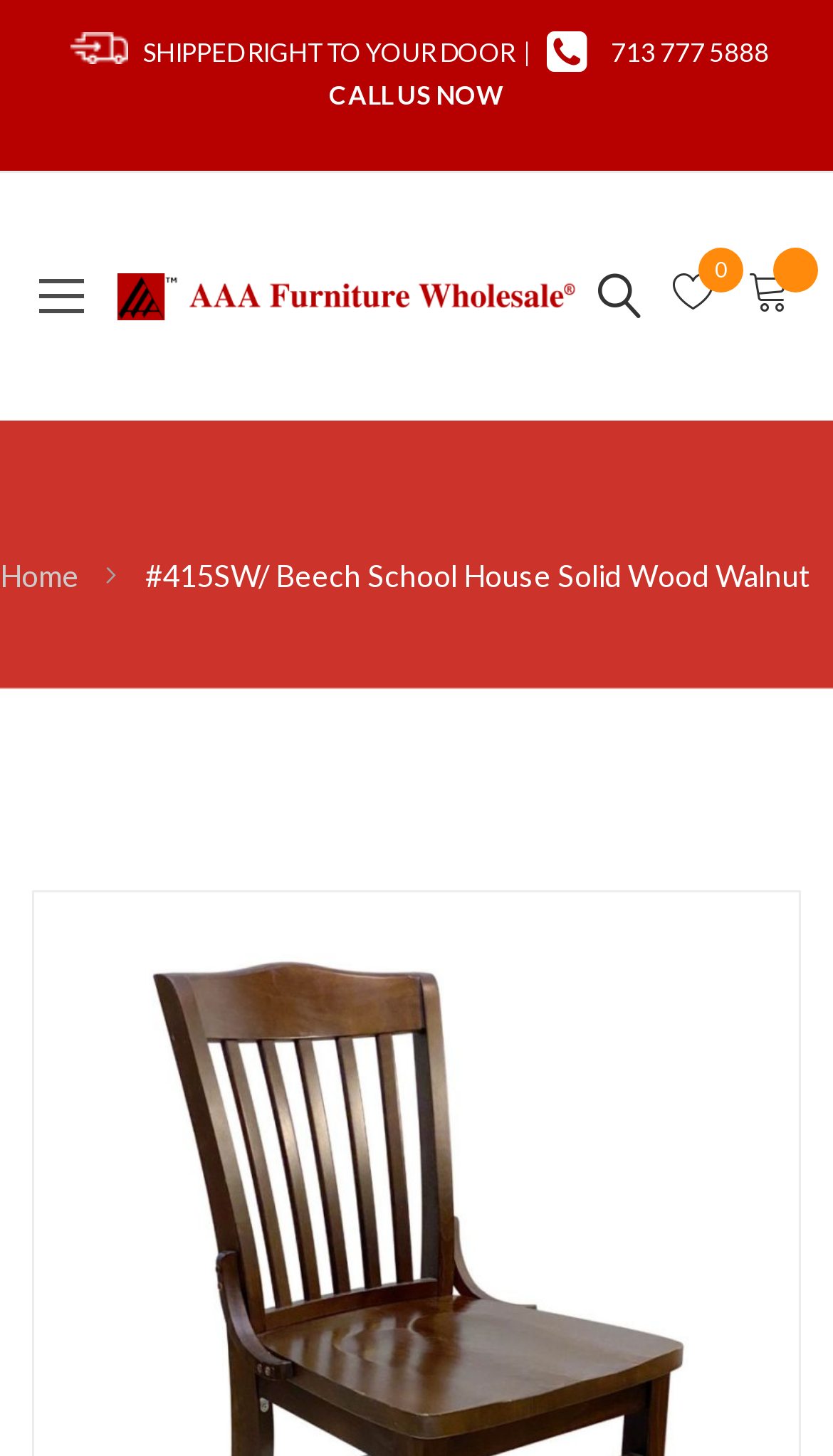Describe all the significant parts and information present on the webpage.

This webpage appears to be a product page for a specific dining chair, the #415SW/ Beech School House Solid Wood Wood Frame Dining Chair Walnut. 

At the top left corner, there is a store logo, and next to it, an "Open Menu" button. On the top right corner, there are several icons, including a wish list icon, a search icon, and a cart icon. Below these icons, there is a search bar that allows users to search the entire store. 

Below the search bar, there is a prominent display of the product title, "#415SW/ Beech School House Solid Wood Walnut", which takes up most of the width of the page. 

Above the product title, there is a section that promotes free delivery for certain orders, accompanied by a small image. This section also includes a phone number, "713 777 5888", and a "CALL US NOW" button. 

On the top left side, there is a navigation menu with a "Home" link. 

The product page also includes a gallery section, which allows users to navigate through images of the product. There is a "Skip to the end of the images gallery" link at the bottom left corner of this section.